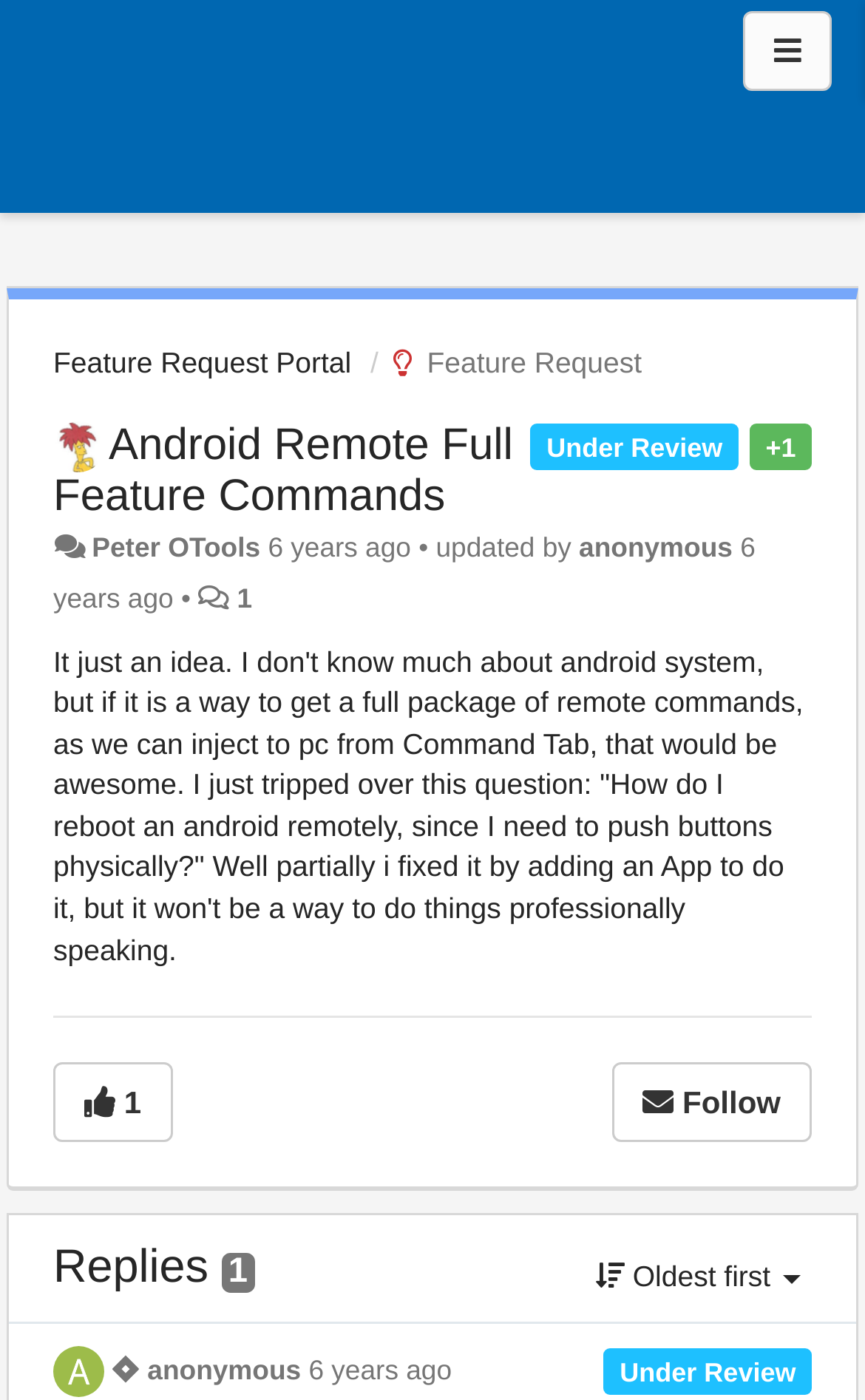Provide a brief response to the question below using one word or phrase:
Who updated the feature request?

anonymous